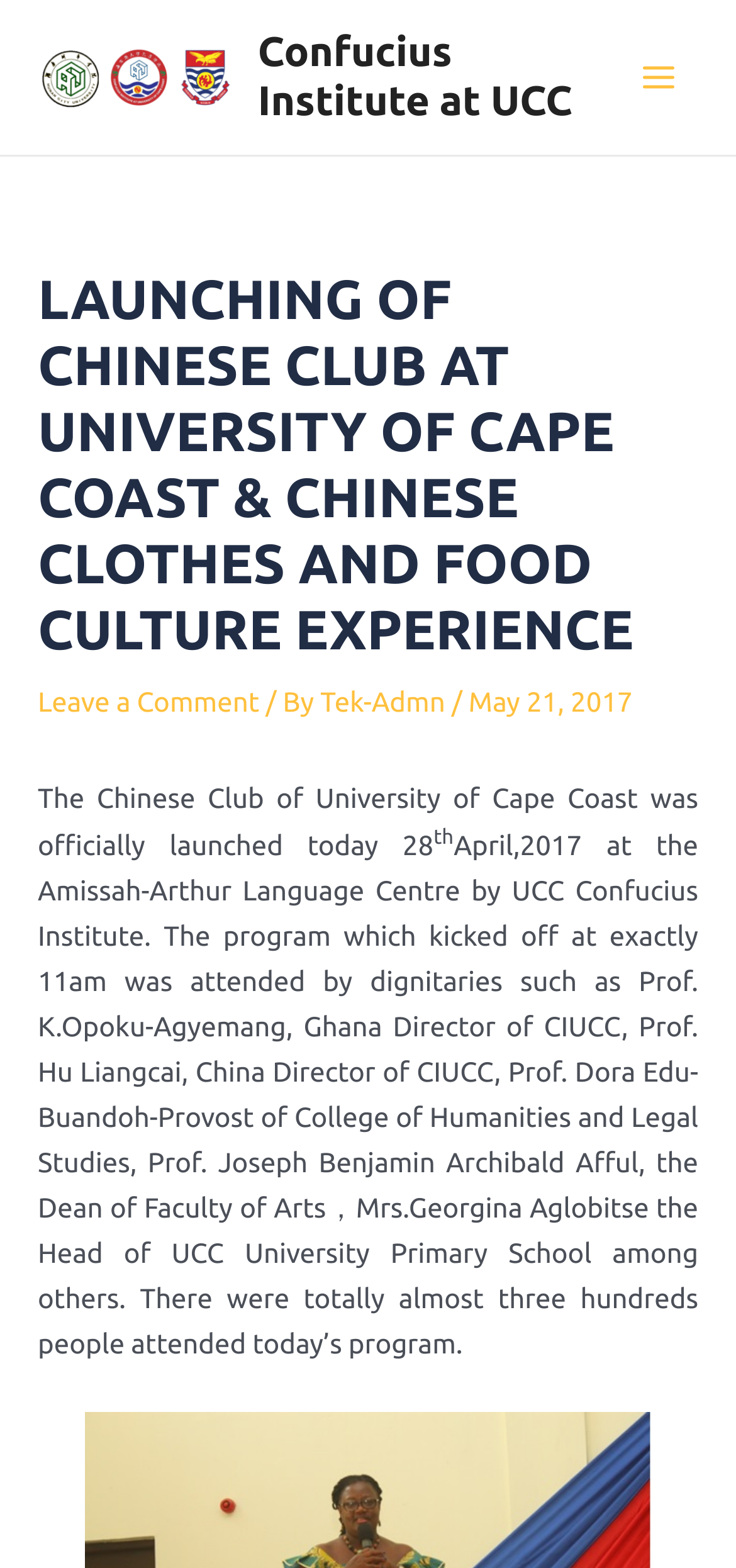Predict the bounding box of the UI element that fits this description: "Commercial + Sideliner Beekeeping Services".

None